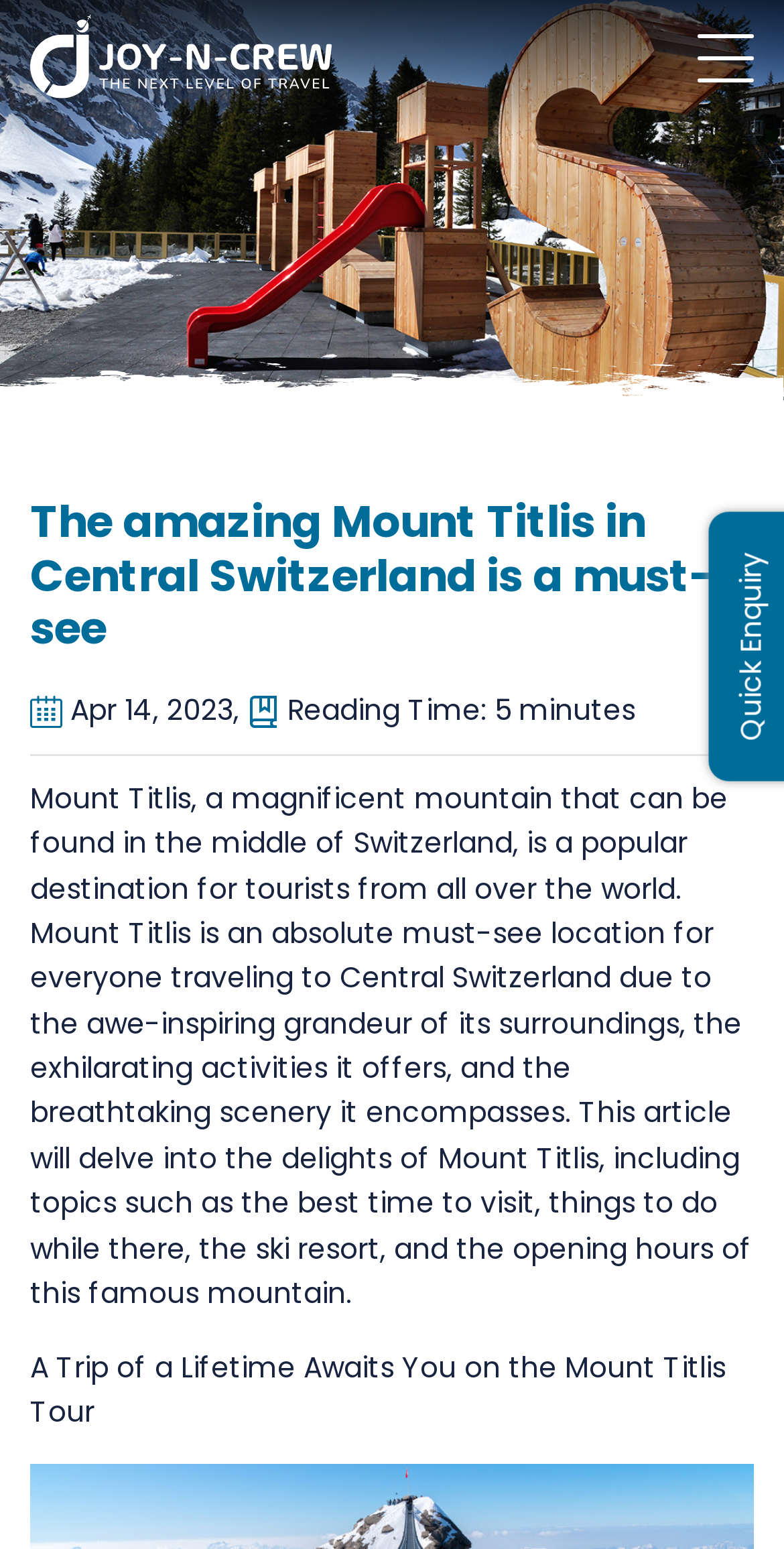Given the element description Quick Enquiry, predict the bounding box coordinates for the UI element in the webpage screenshot. The format should be (top-left x, top-left y, bottom-right x, bottom-right y), and the values should be between 0 and 1.

[0.932, 0.356, 0.983, 0.478]